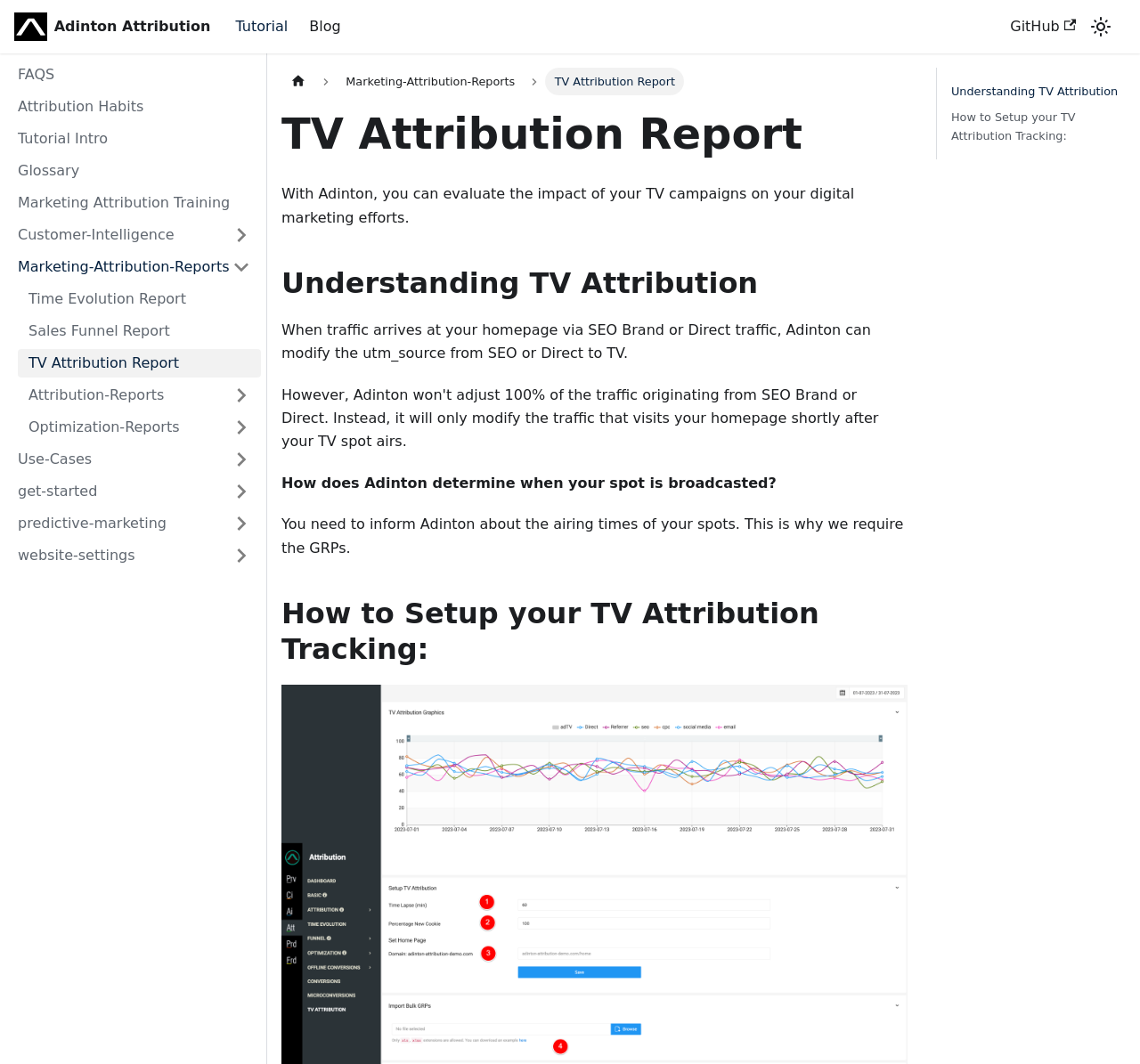Predict the bounding box of the UI element that fits this description: "Sales Funnel Report".

[0.016, 0.298, 0.229, 0.325]